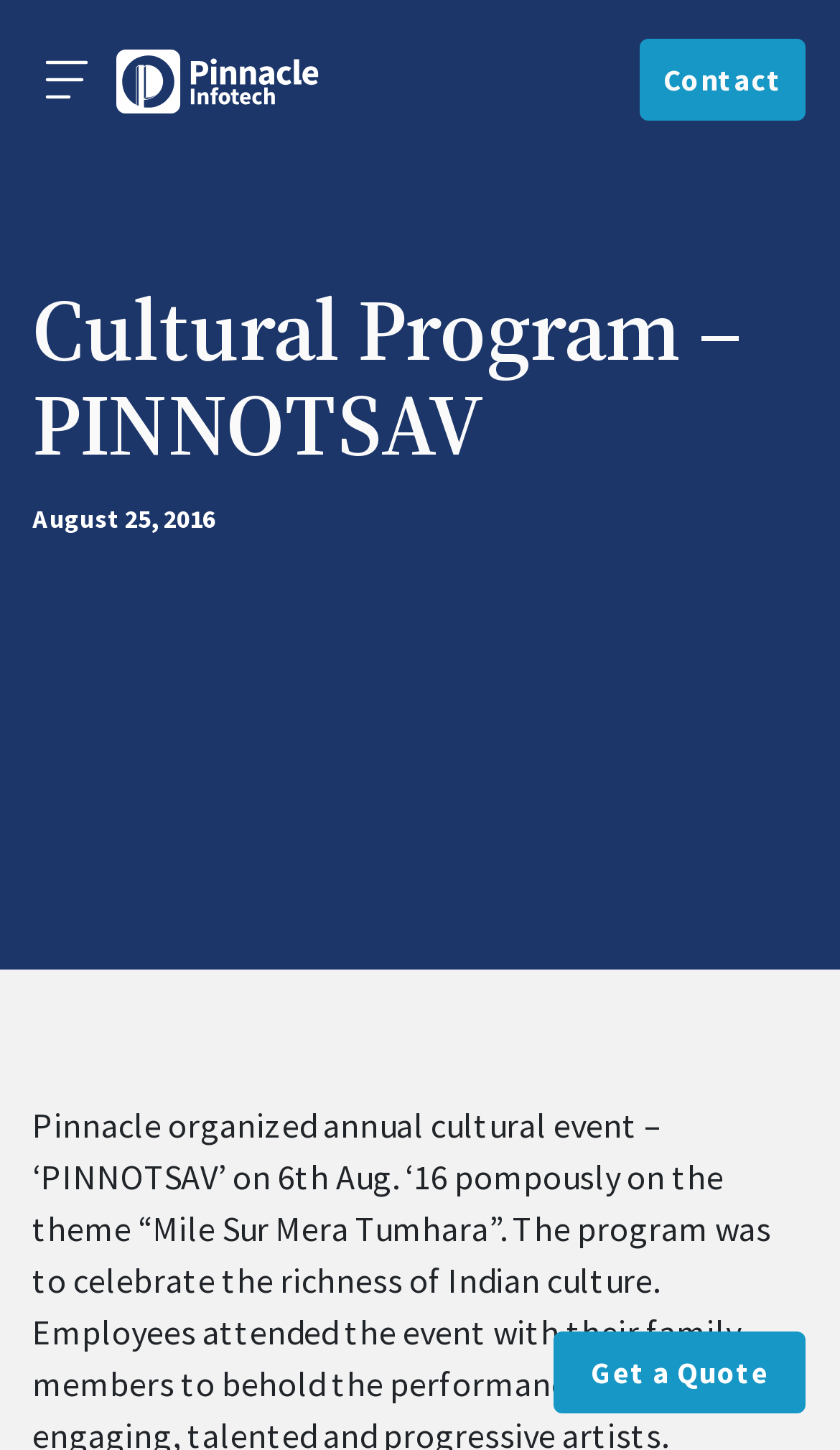Locate and provide the bounding box coordinates for the HTML element that matches this description: "Contact".

[0.762, 0.027, 0.959, 0.083]